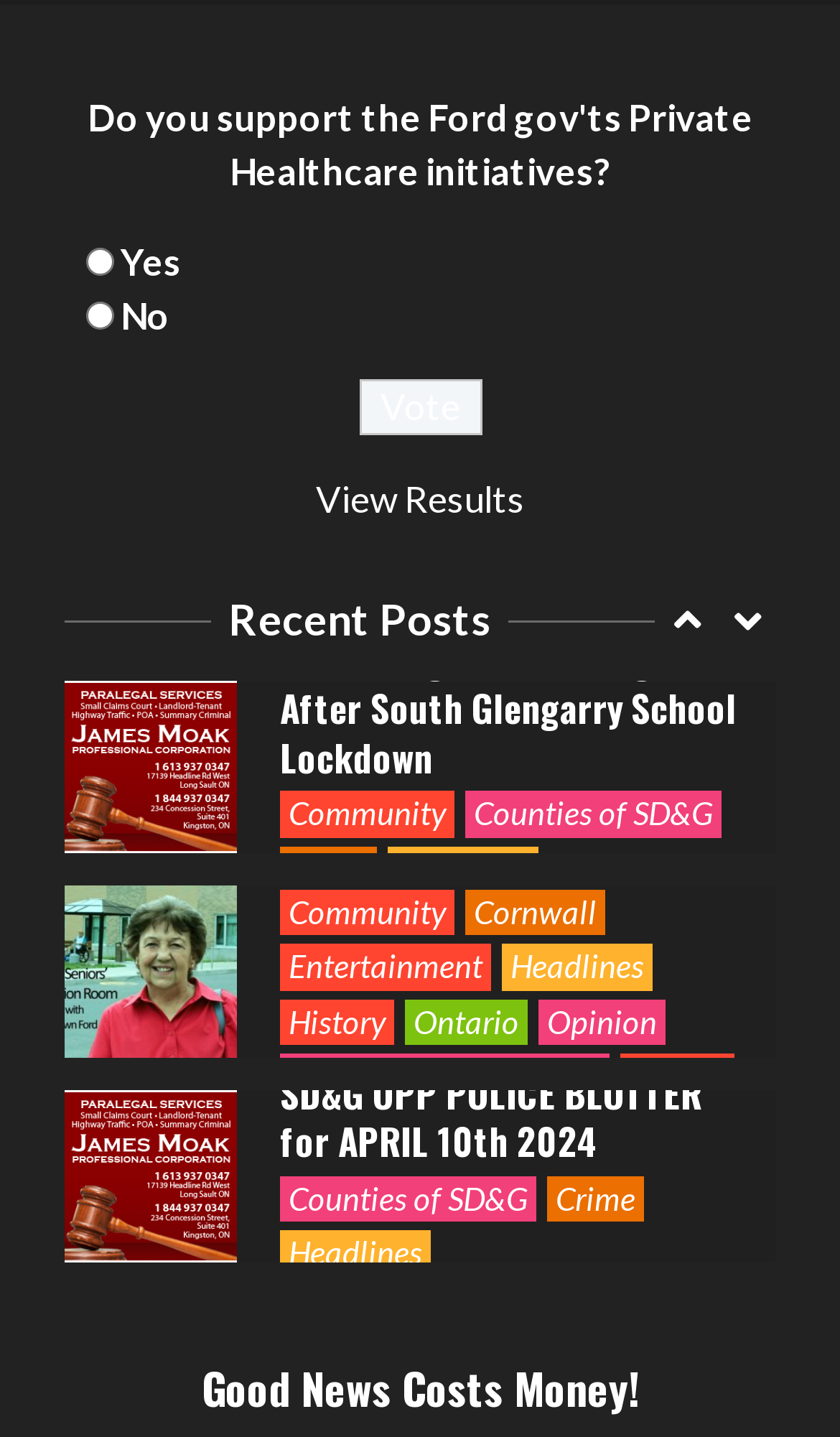Locate the bounding box coordinates of the region to be clicked to comply with the following instruction: "Vote". The coordinates must be four float numbers between 0 and 1, in the form [left, top, right, bottom].

[0.427, 0.264, 0.573, 0.303]